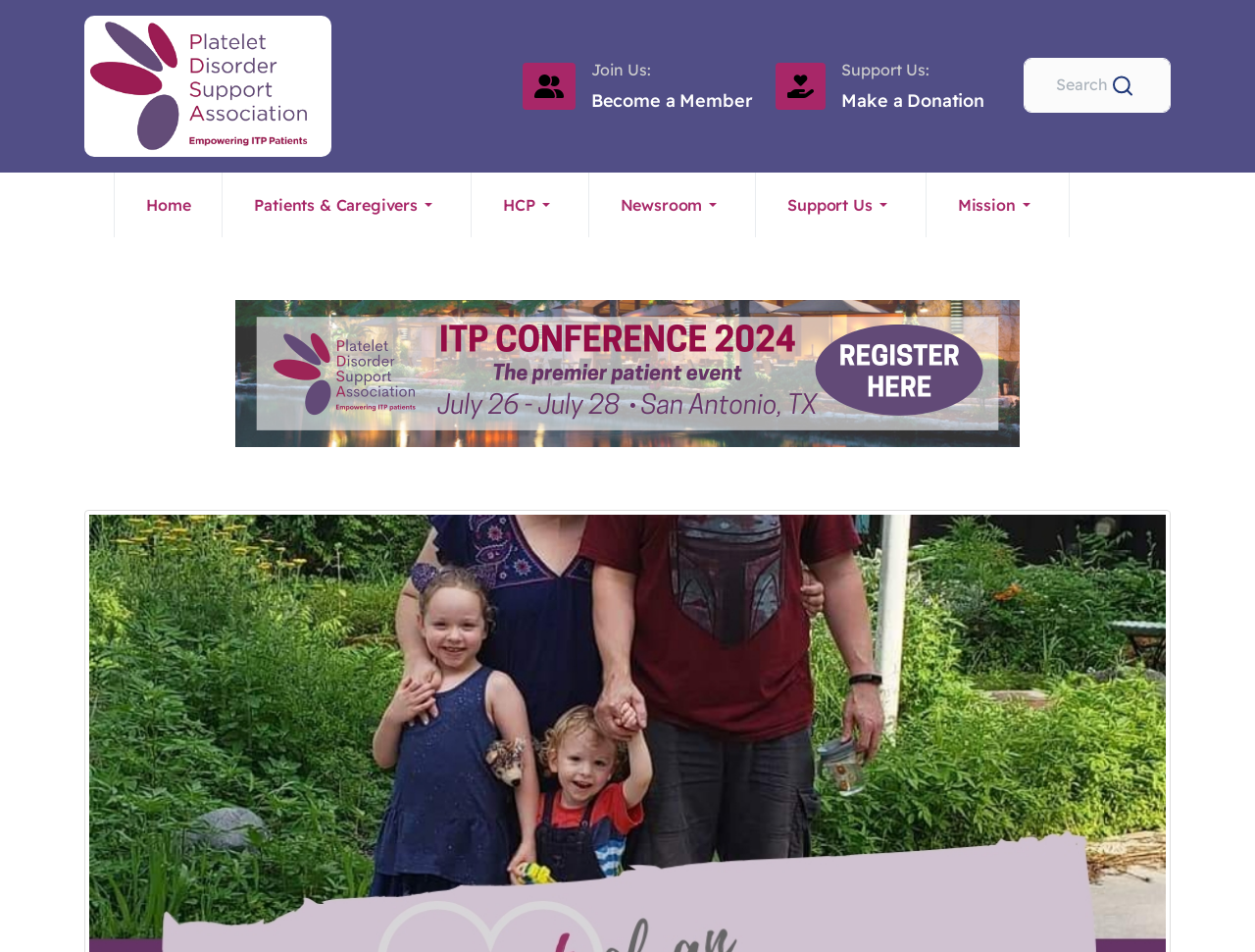Please give a succinct answer using a single word or phrase:
What is the purpose of the 'Search' box?

To search the website